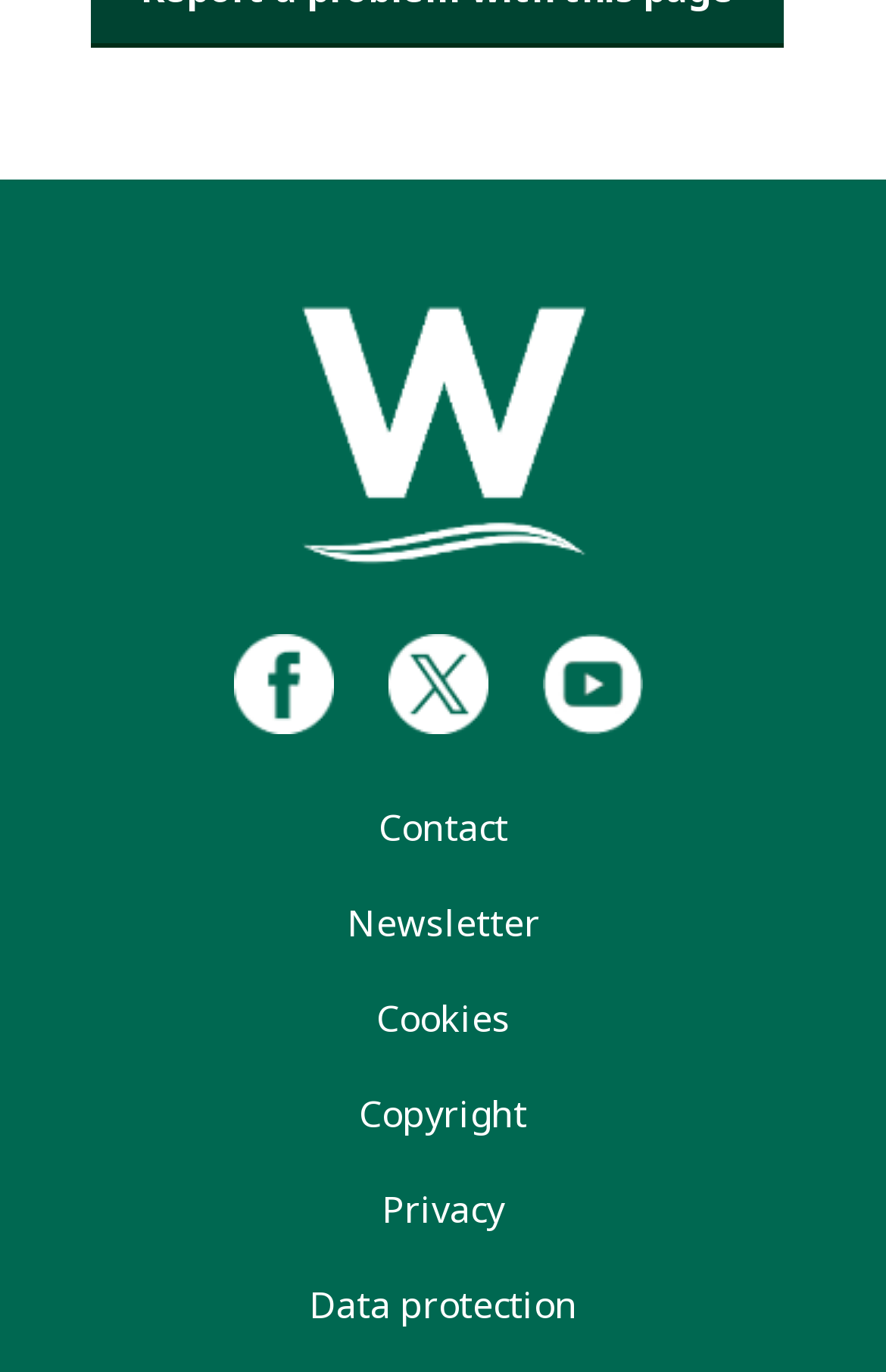Provide a brief response to the question below using one word or phrase:
What is the logo of Wiltshire Council?

Wiltshire Council Footer Logo